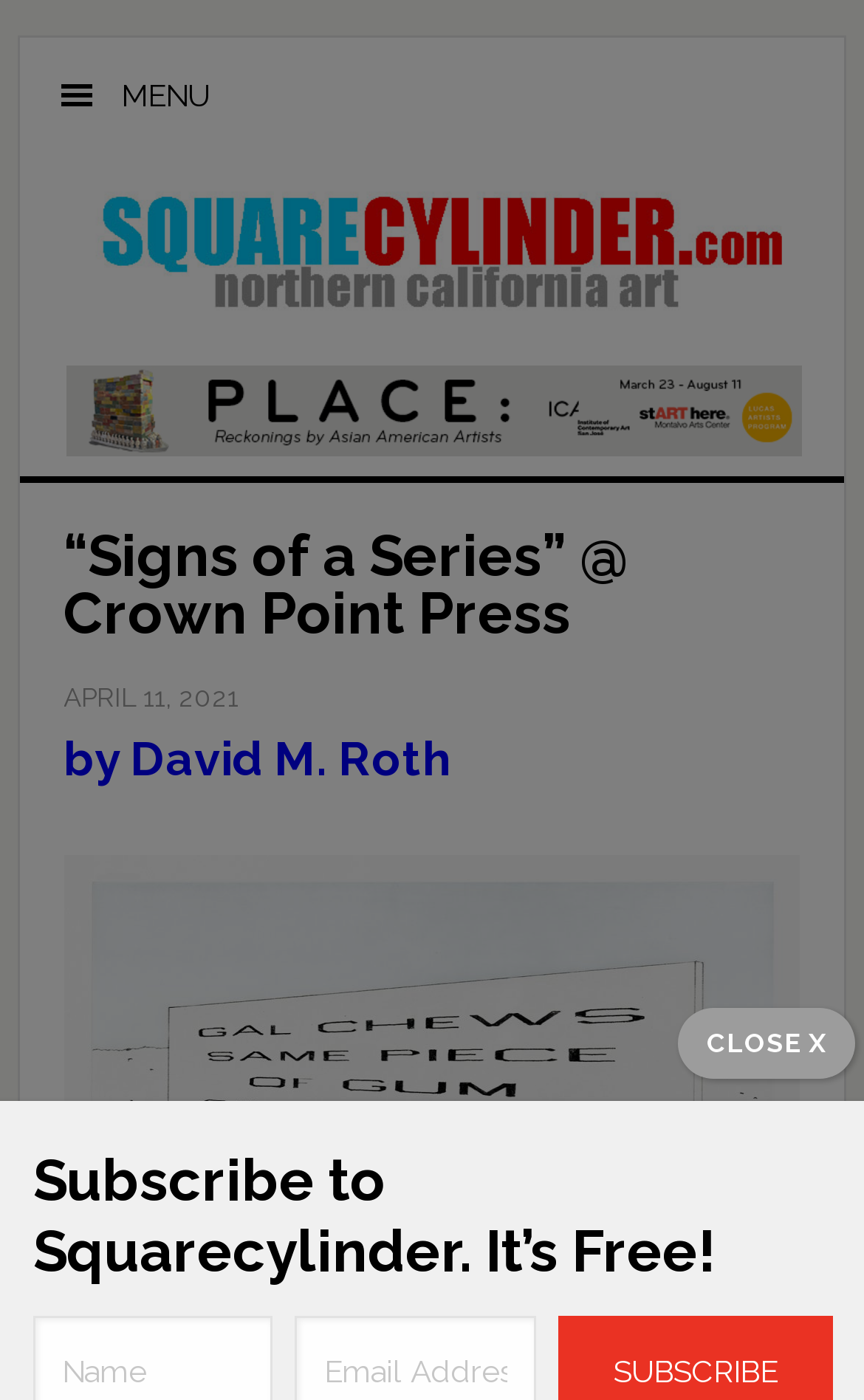Use a single word or phrase to answer the following:
What is the name of the art review website?

Squarecylinder.com